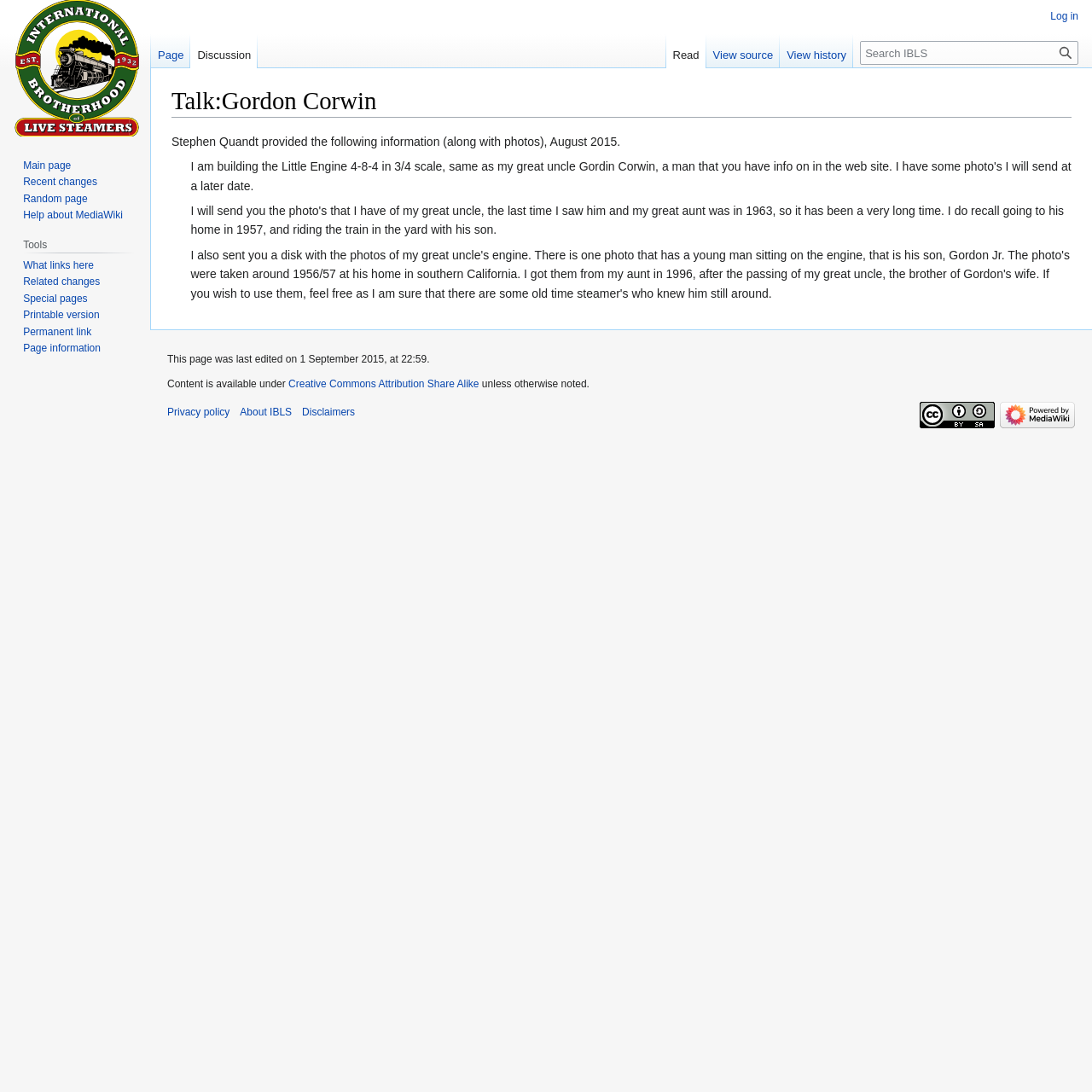Respond with a single word or phrase to the following question:
What is the license under which the content is available?

Creative Commons Attribution Share Alike